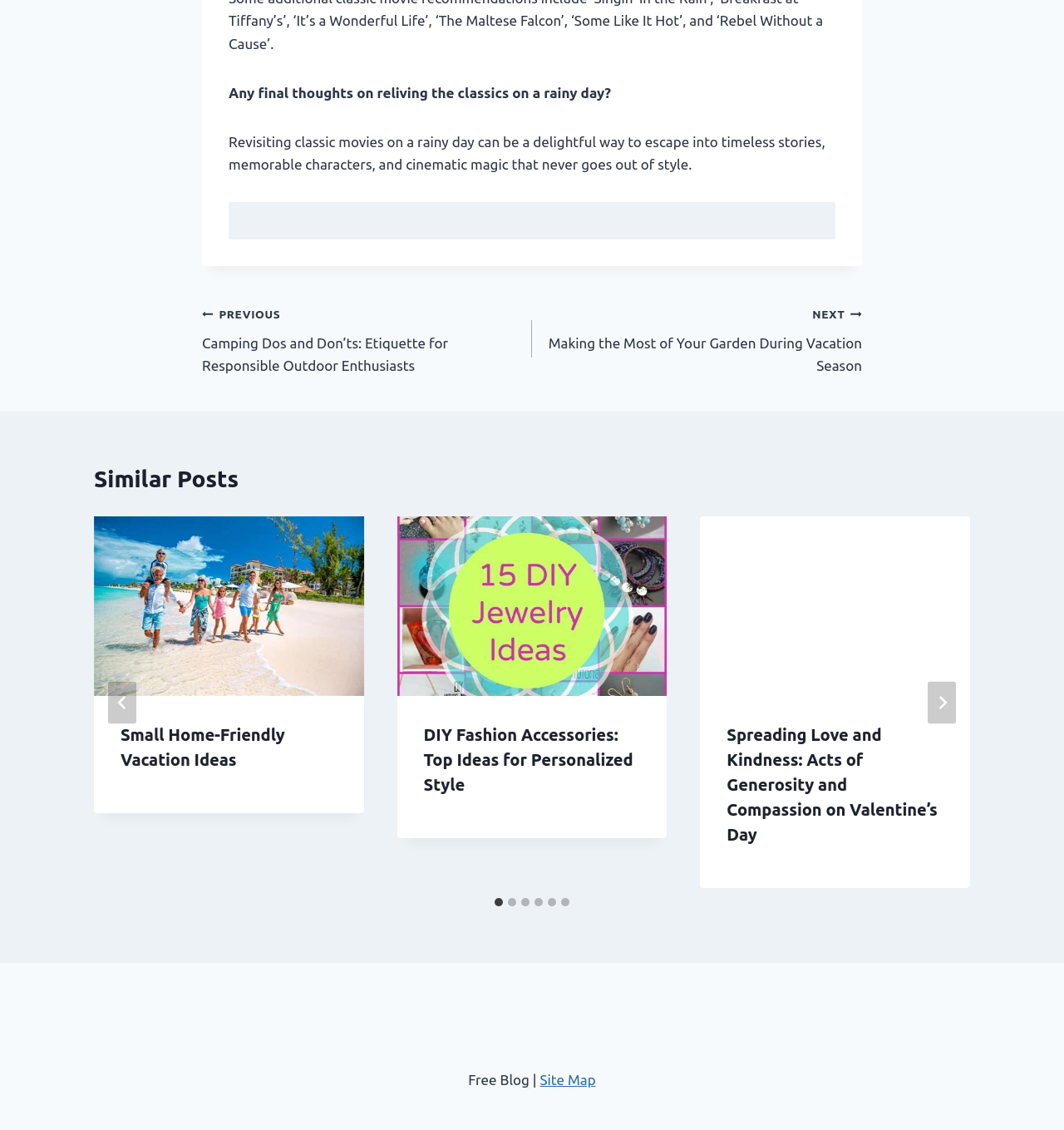What is the topic of the current post?
Using the image, provide a detailed and thorough answer to the question.

The topic of the current post can be inferred from the static text 'Any final thoughts on reliving the classics on a rainy day?' and 'Revisiting classic movies on a rainy day can be a delightful way to escape into timeless stories, memorable characters, and cinematic magic that never goes out of style.' which suggests that the post is about classic movies.